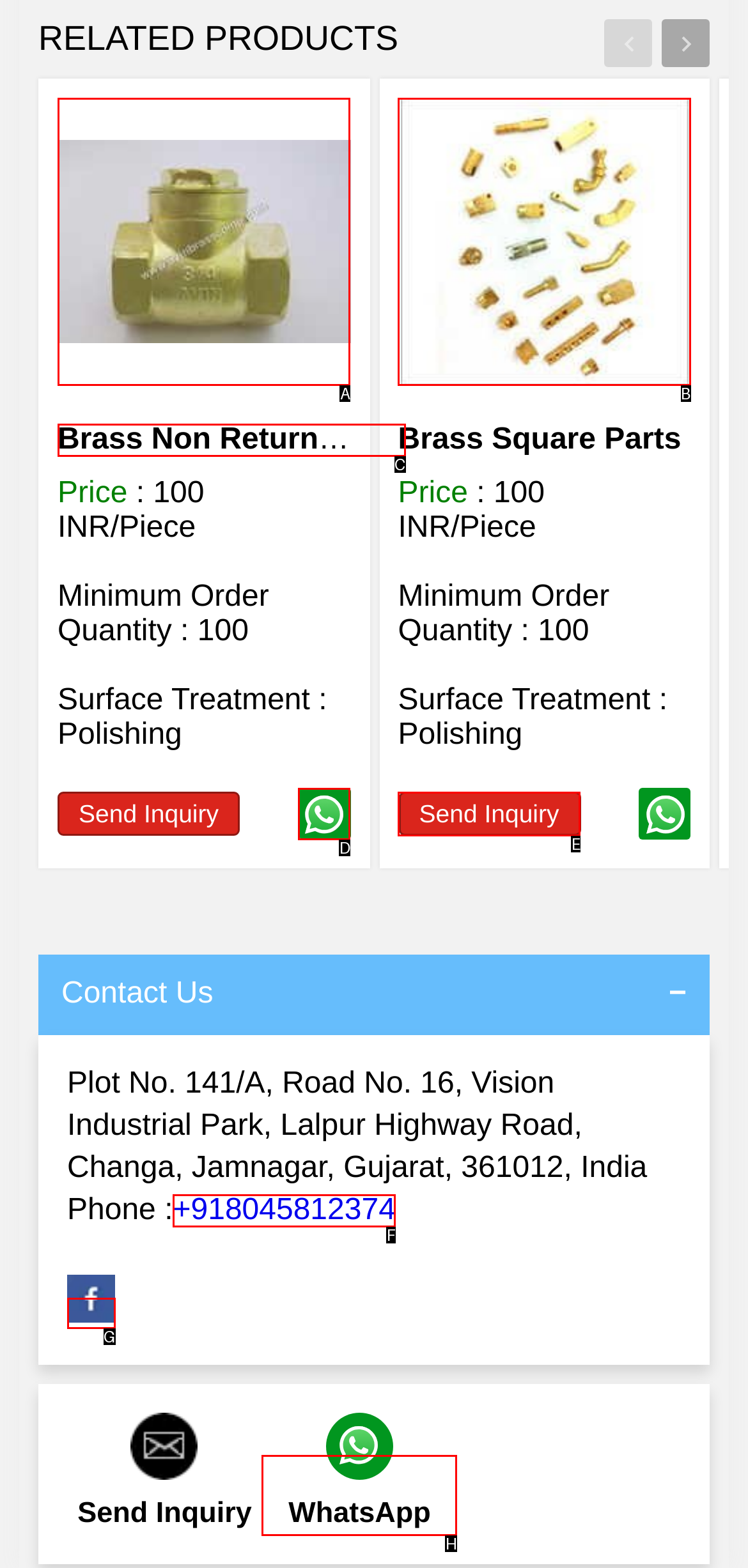Refer to the description: +918045812374 and choose the option that best fits. Provide the letter of that option directly from the options.

F